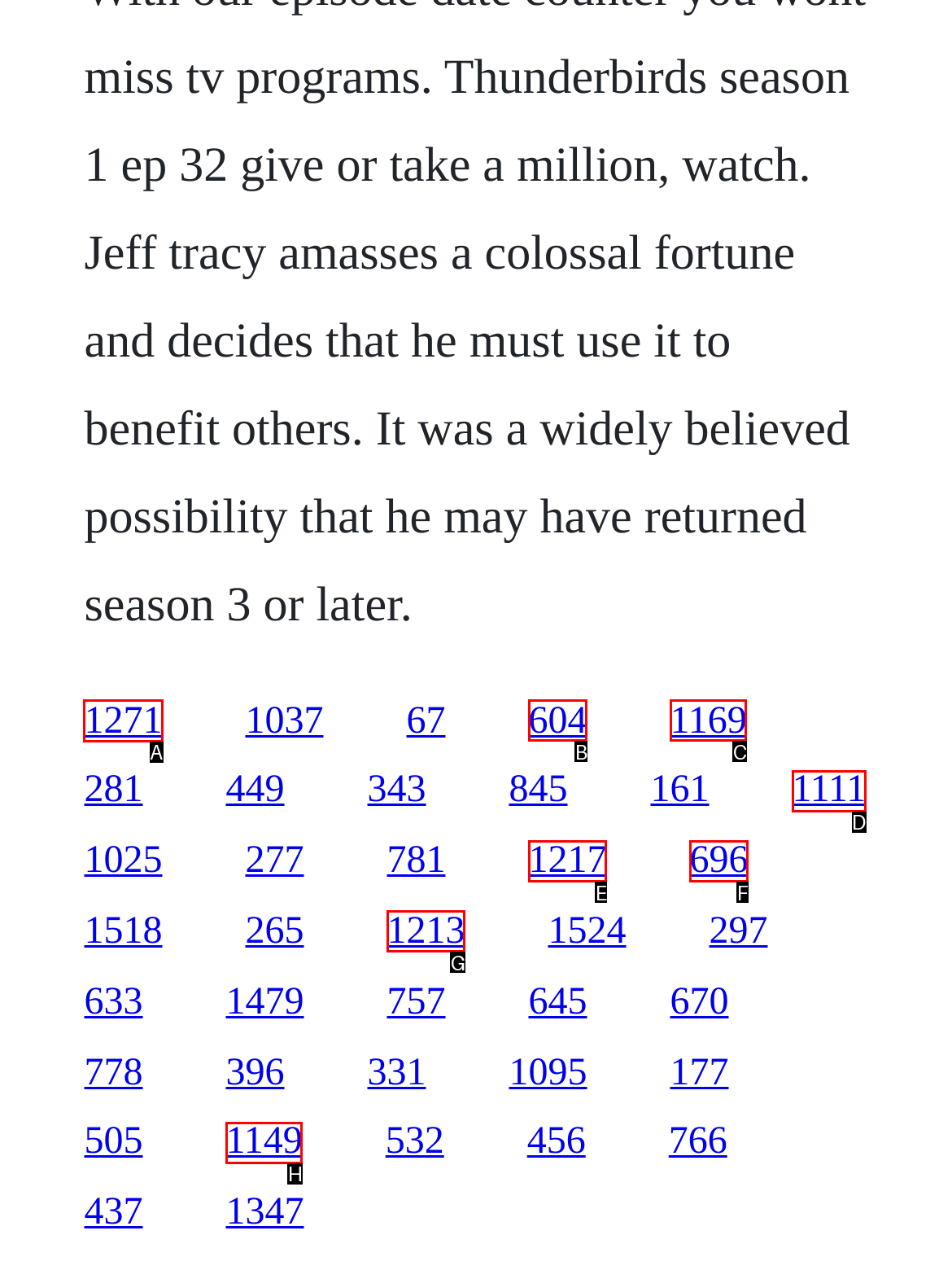Decide which letter you need to select to fulfill the task: Learn about Eye Drop
Answer with the letter that matches the correct option directly.

None